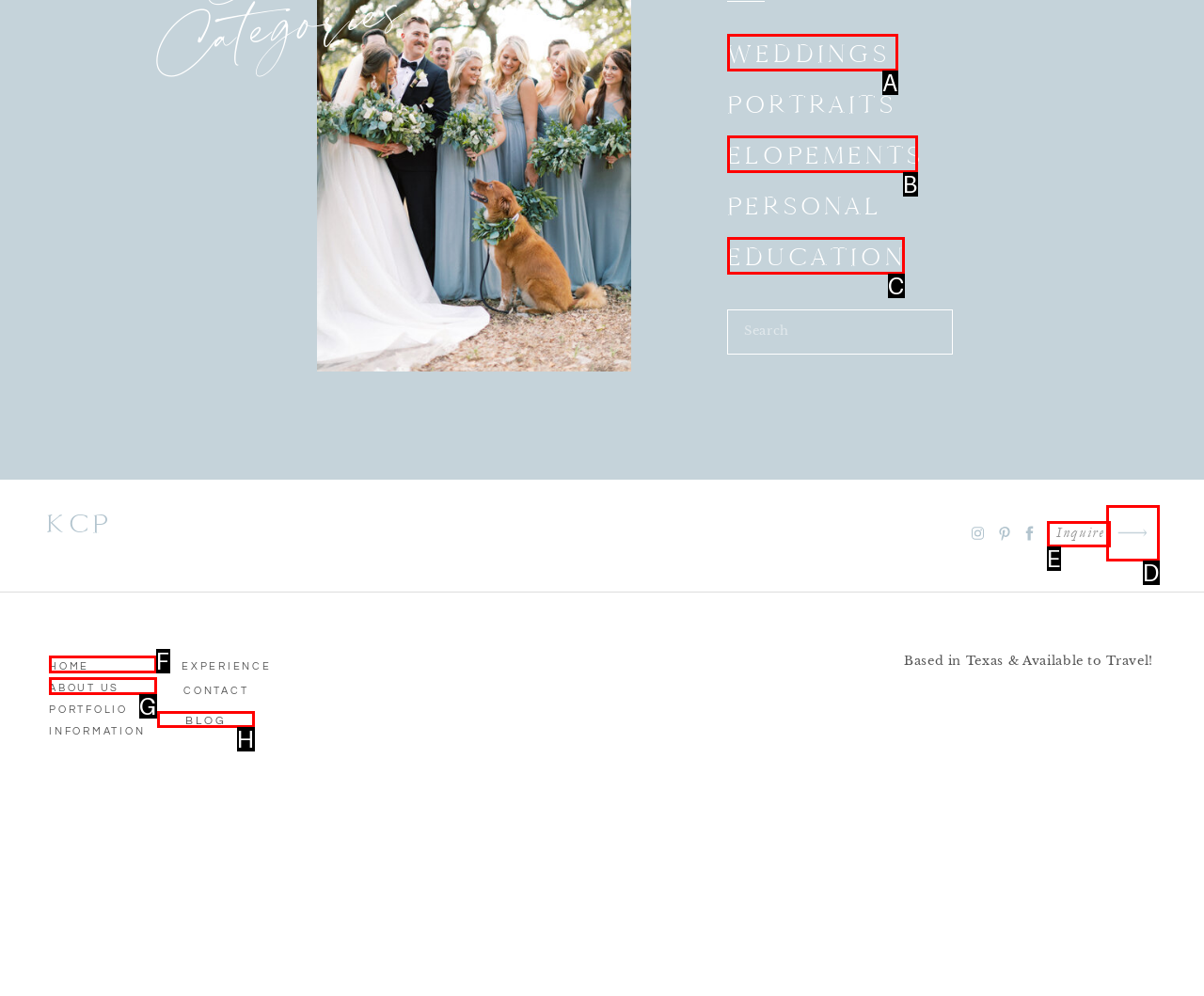Determine which UI element I need to click to achieve the following task: Go to blog Provide your answer as the letter of the selected option.

H